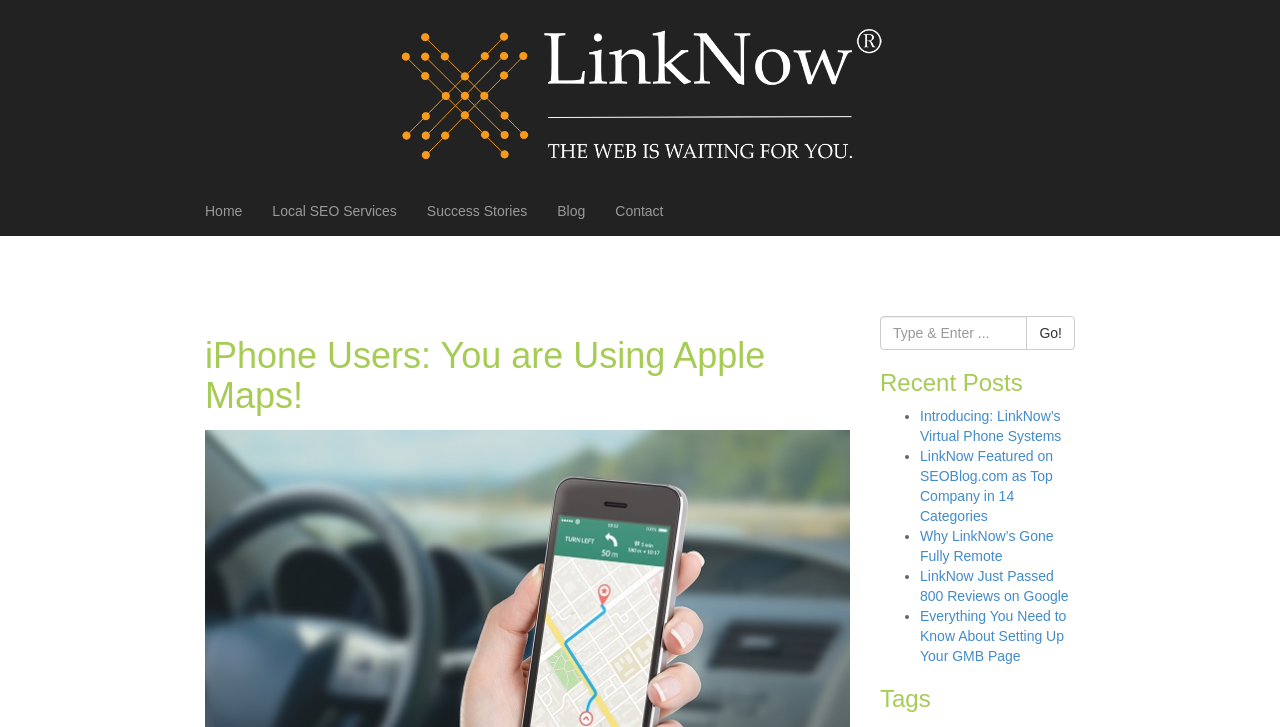Using the provided element description: "21", determine the bounding box coordinates of the corresponding UI element in the screenshot.

None